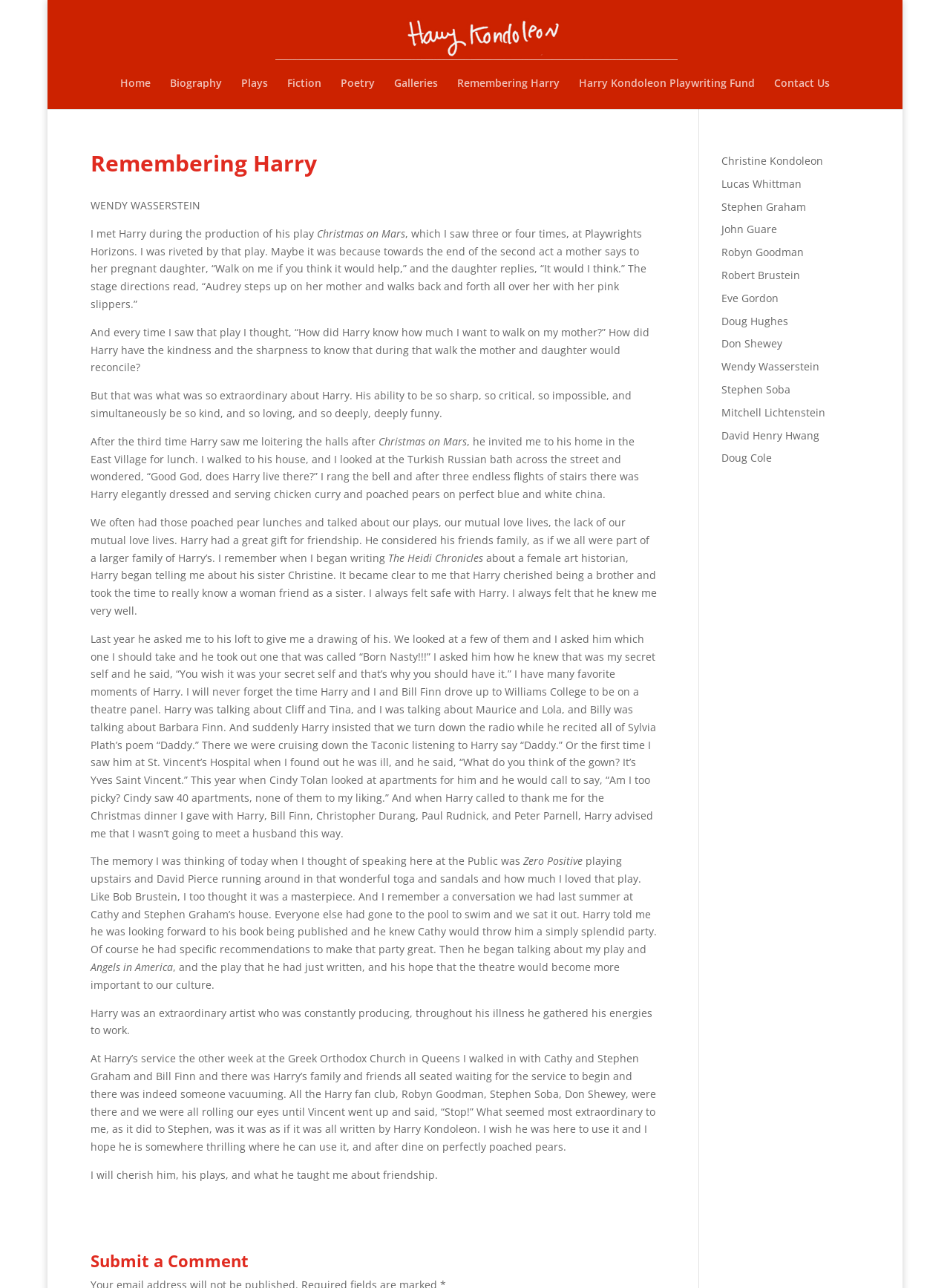Identify the bounding box coordinates for the UI element described as: "Doug Cole". The coordinates should be provided as four floats between 0 and 1: [left, top, right, bottom].

[0.759, 0.35, 0.812, 0.361]